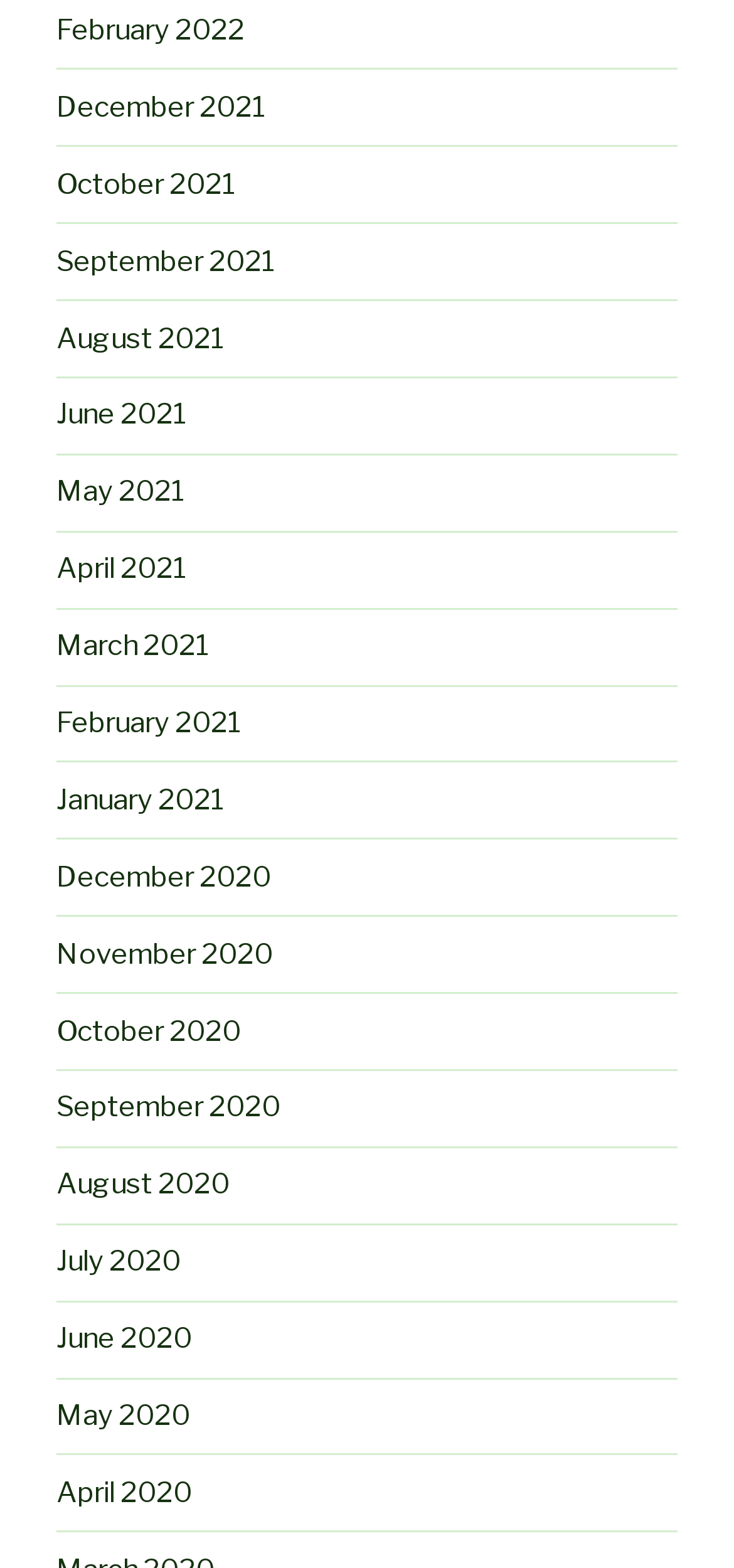Identify the bounding box coordinates for the element that needs to be clicked to fulfill this instruction: "view December 2021". Provide the coordinates in the format of four float numbers between 0 and 1: [left, top, right, bottom].

[0.077, 0.057, 0.364, 0.079]